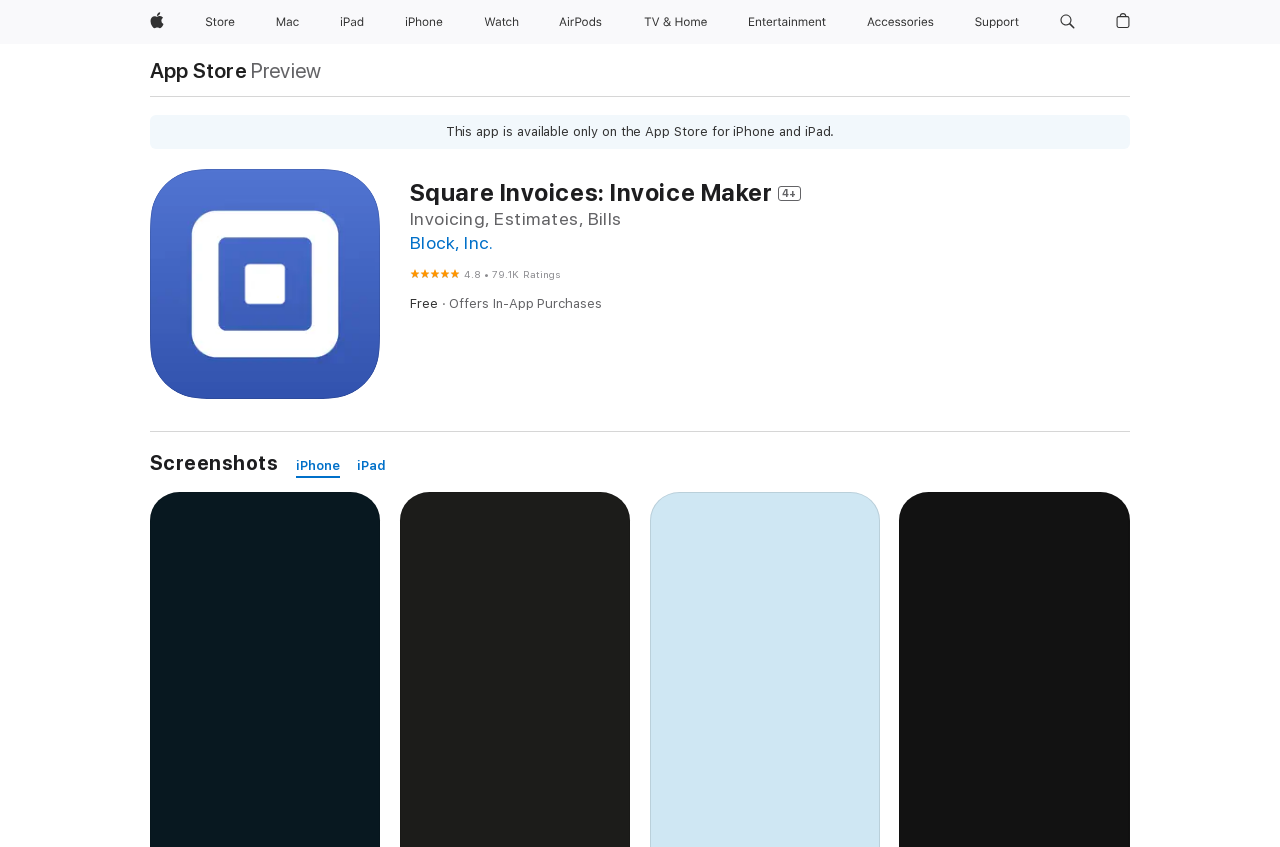Kindly determine the bounding box coordinates for the area that needs to be clicked to execute this instruction: "Click Apple".

[0.111, 0.0, 0.134, 0.052]